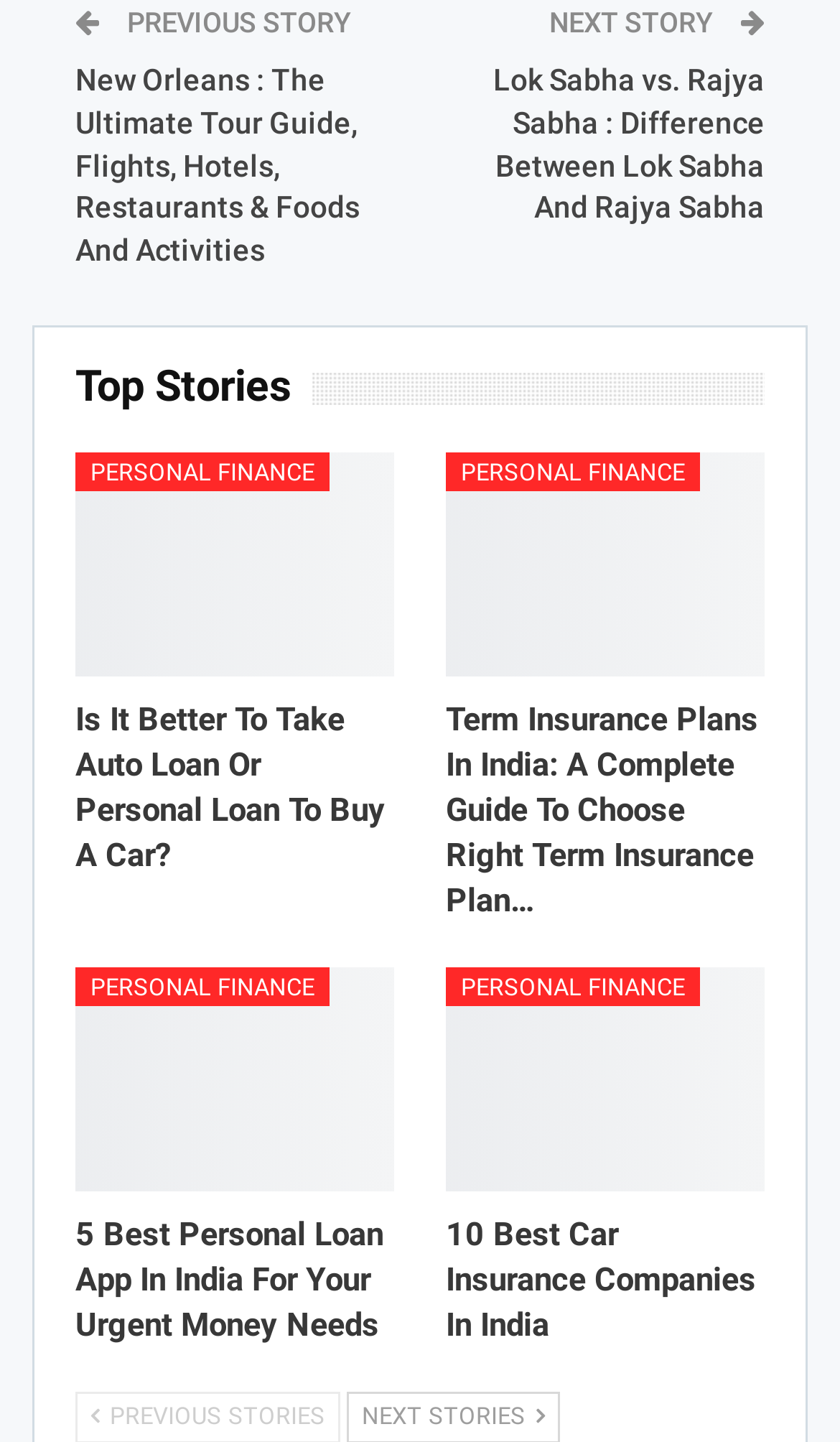Given the element description Top Stories, specify the bounding box coordinates of the corresponding UI element in the format (top-left x, top-left y, bottom-right x, bottom-right y). All values must be between 0 and 1.

[0.09, 0.256, 0.372, 0.285]